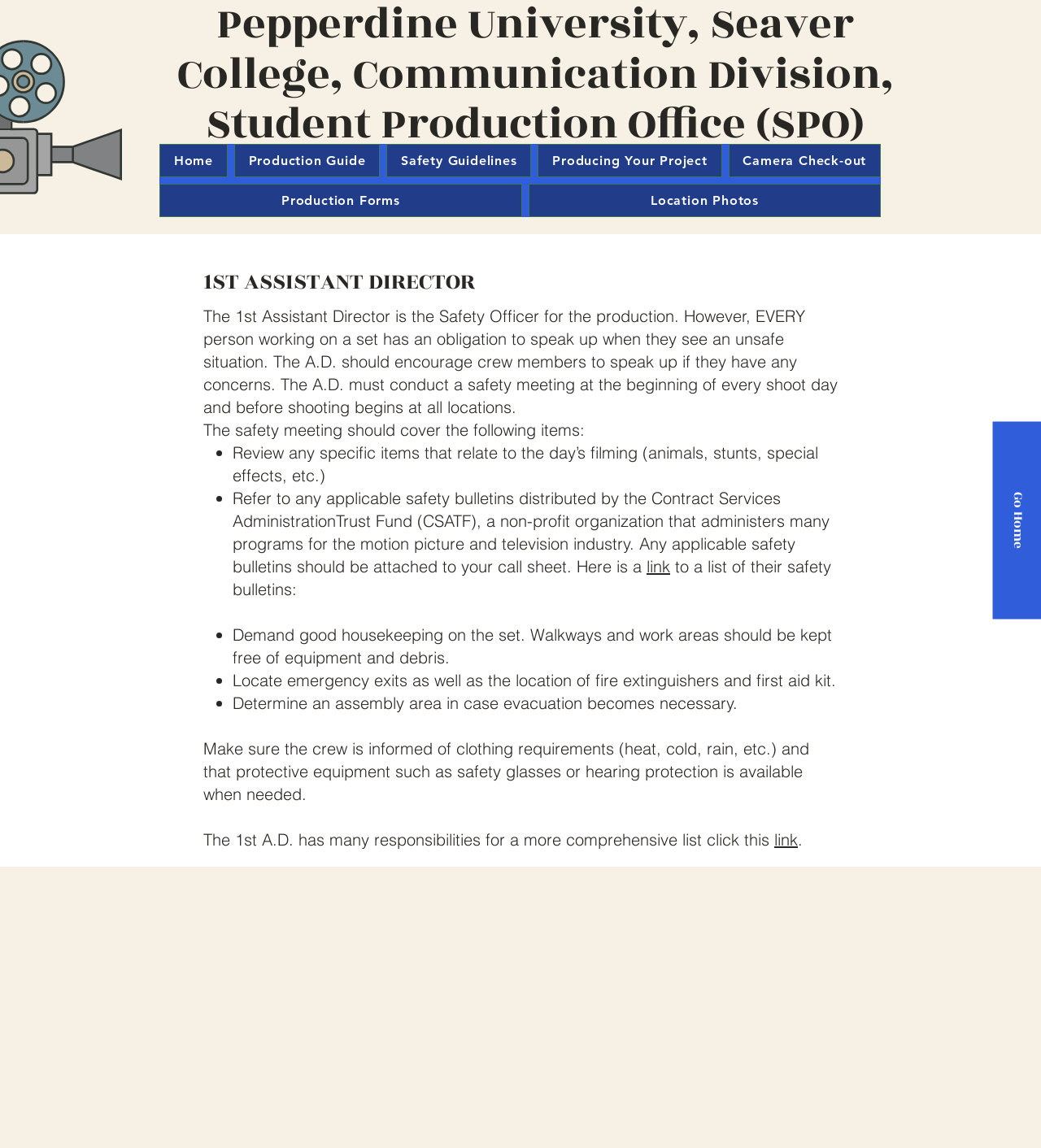Please find the bounding box coordinates of the element's region to be clicked to carry out this instruction: "View Production Guide".

[0.225, 0.125, 0.365, 0.154]